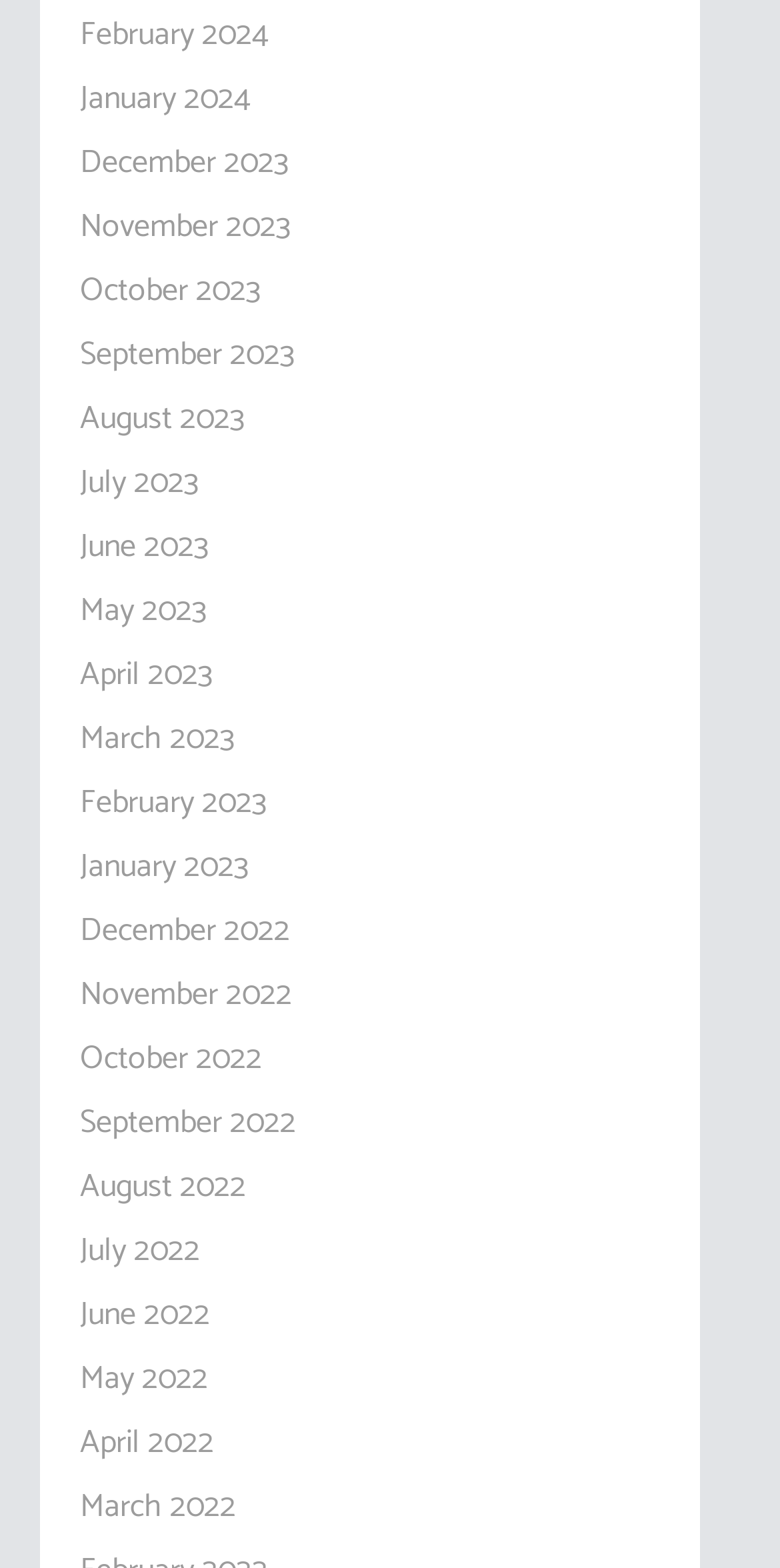Determine the bounding box coordinates of the element's region needed to click to follow the instruction: "Browse December 2022". Provide these coordinates as four float numbers between 0 and 1, formatted as [left, top, right, bottom].

[0.103, 0.577, 0.372, 0.611]